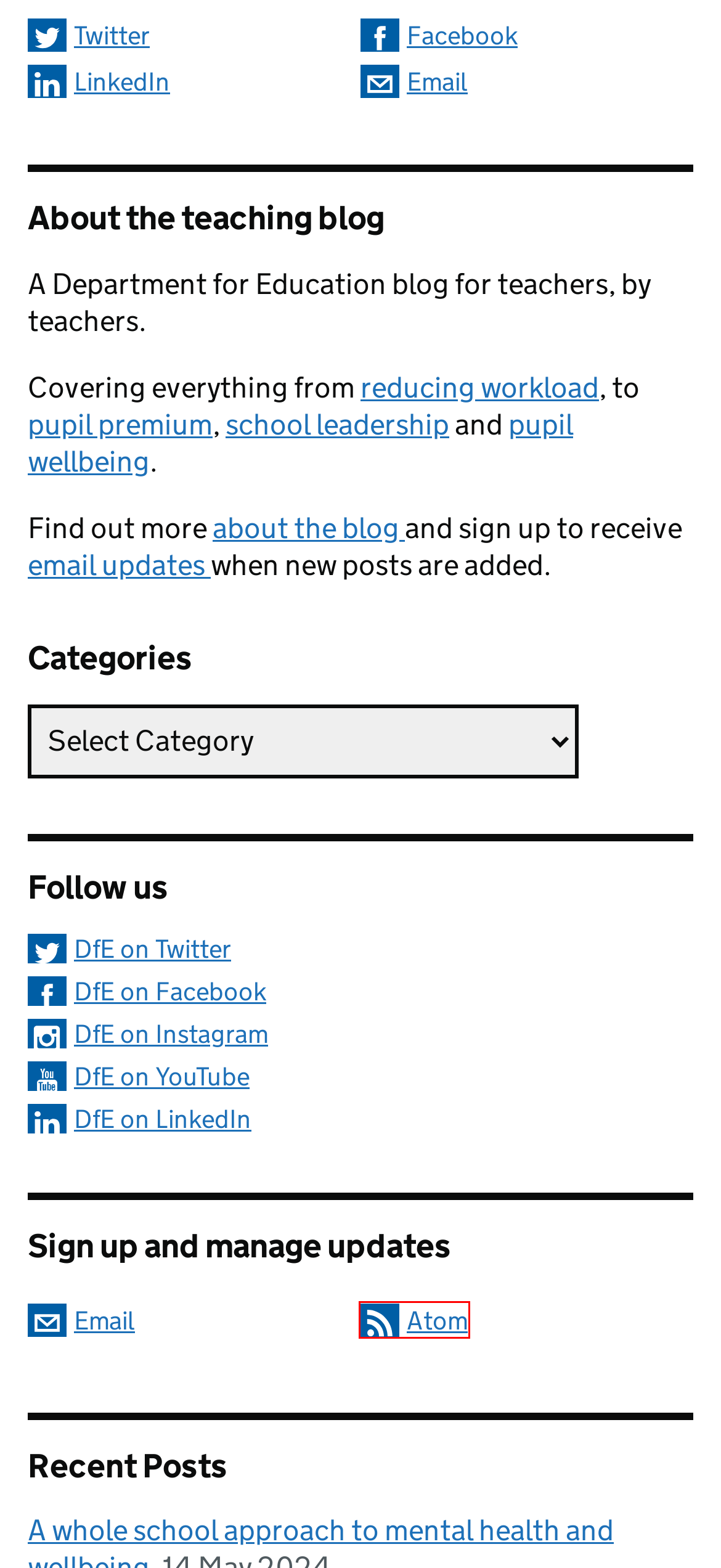Observe the screenshot of a webpage with a red bounding box around an element. Identify the webpage description that best fits the new page after the element inside the bounding box is clicked. The candidates are:
A. All posts – GOV.UK blogs
B. Uncategorized – Teaching
C. The importance of relationships when providing SEN support – Teaching
D. Teacher wellbeing – Teaching
E. Reducing teacher workload – Teaching
F. About the teaching blog – Teaching
G. Teaching
H. Subscribe – Teaching

G